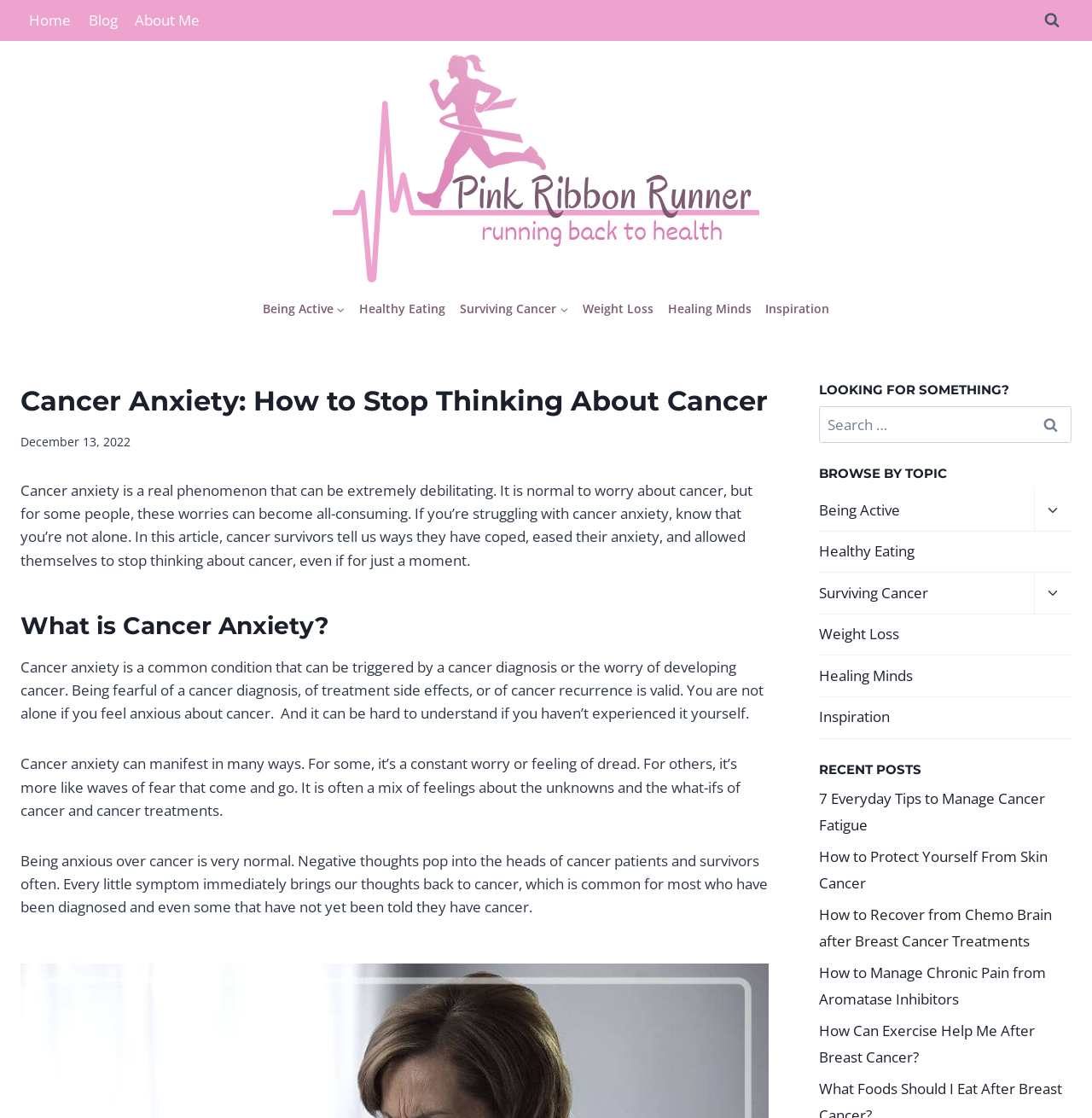Locate the bounding box coordinates of the clickable area needed to fulfill the instruction: "View the 'Being Active' page".

[0.75, 0.438, 0.947, 0.475]